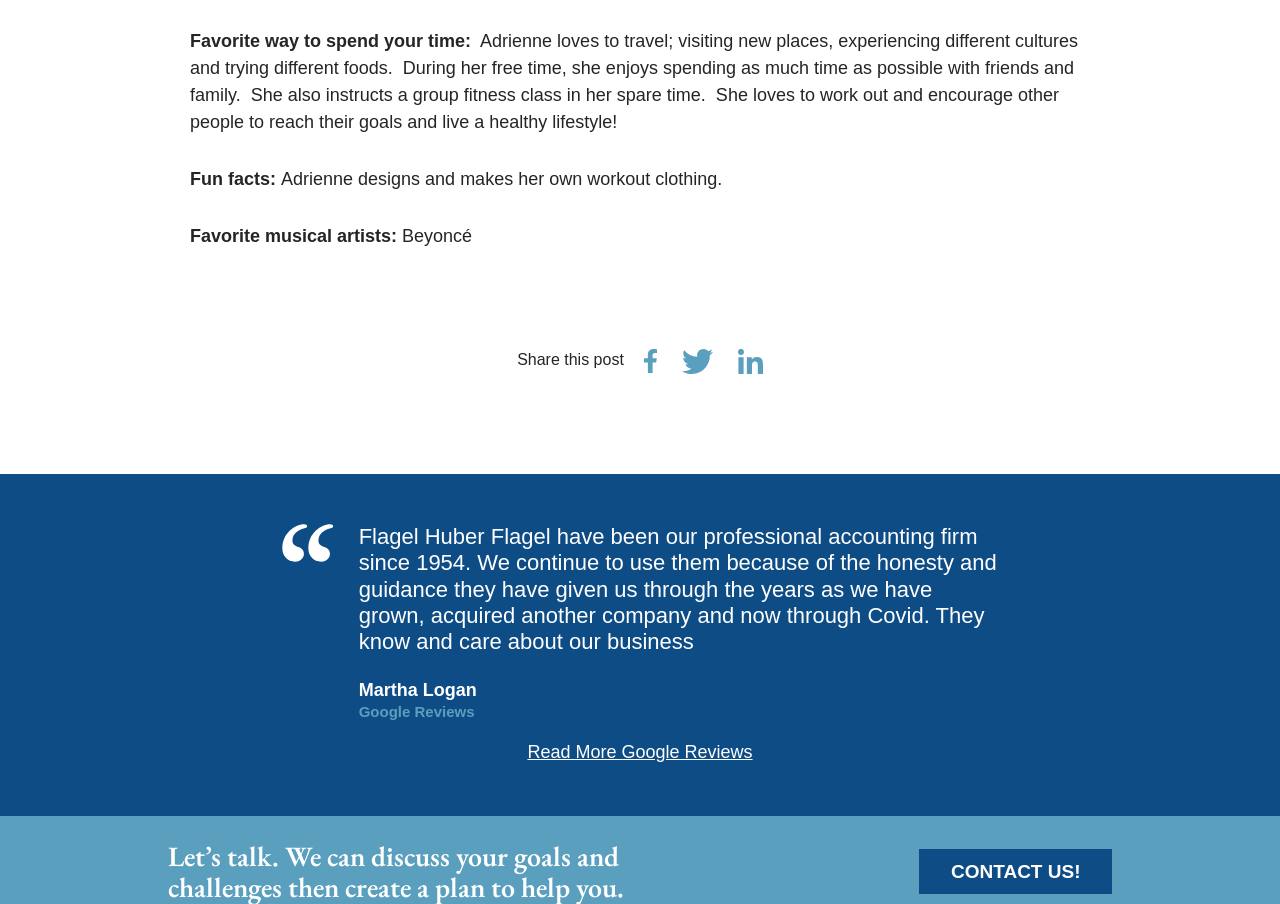What is one of Adrienne's fun facts?
Using the information from the image, give a concise answer in one word or a short phrase.

designing and making her own workout clothing